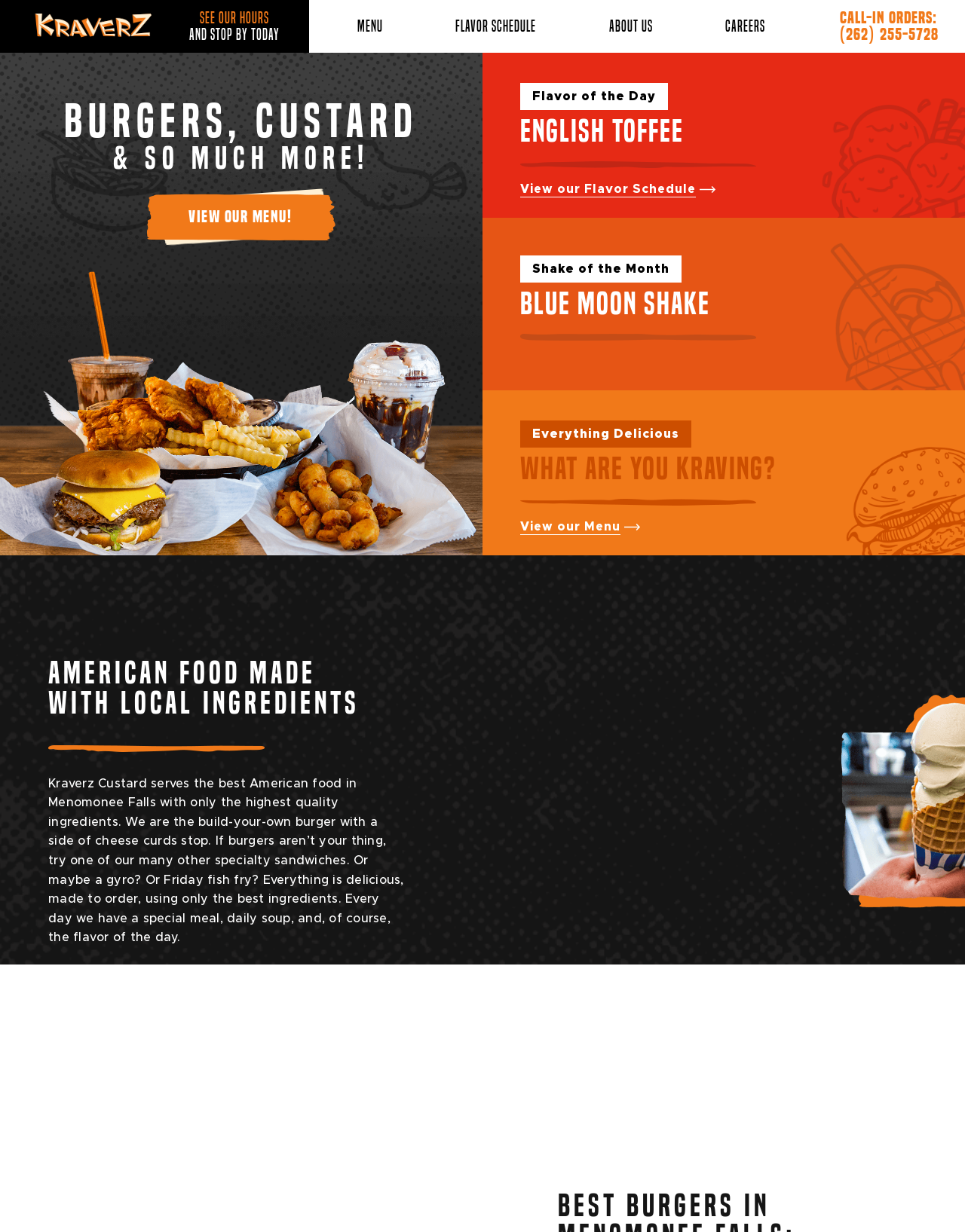Using the elements shown in the image, answer the question comprehensively: What type of food does Kraverz serve?

Based on the webpage content, specifically the StaticText element with the text 'Kraverz Custard serves the best American food in Menomonee Falls with only the highest quality ingredients.', it can be inferred that Kraverz serves American food.